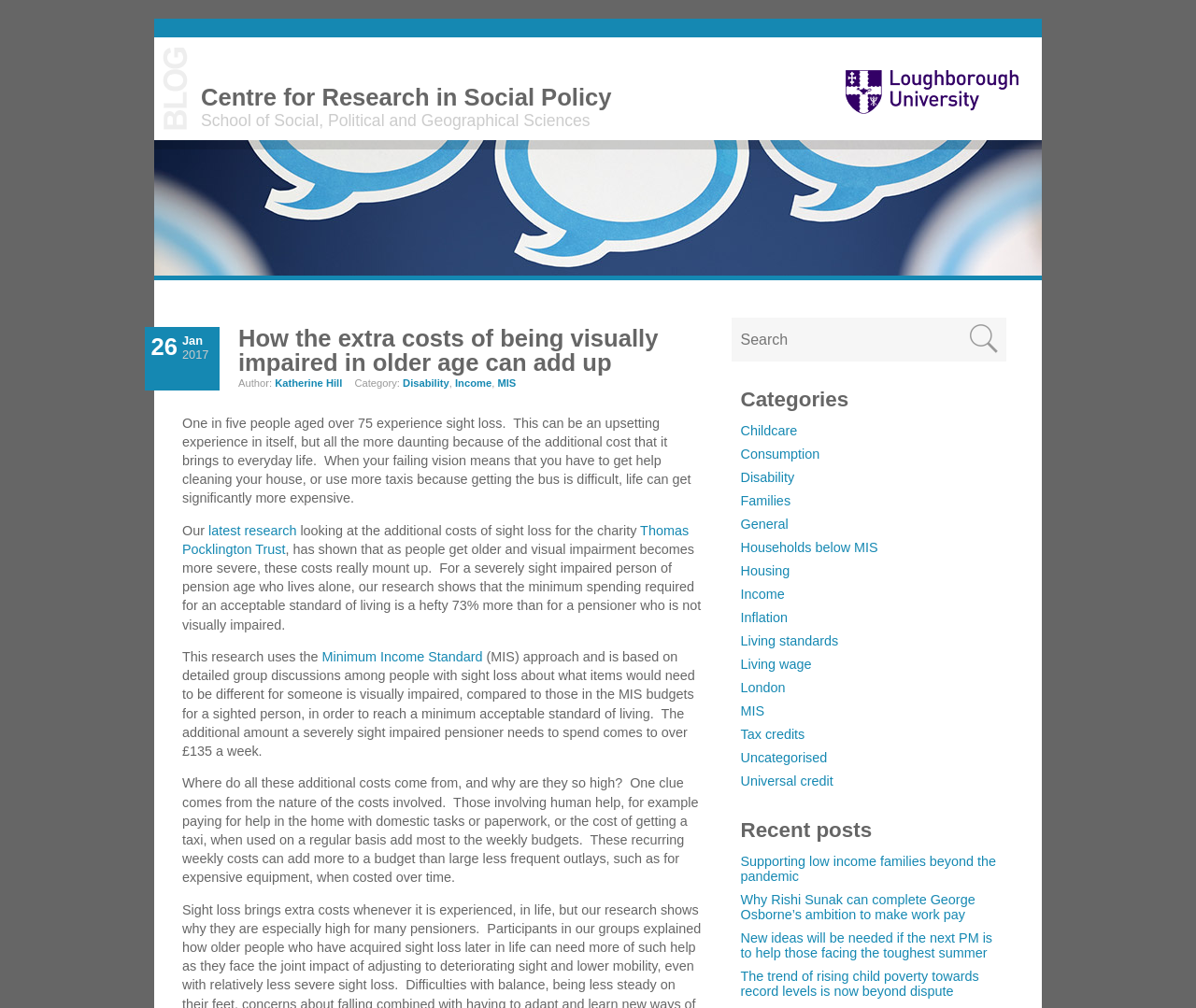Identify the bounding box for the UI element that is described as follows: "Households below MIS".

[0.619, 0.534, 0.833, 0.552]